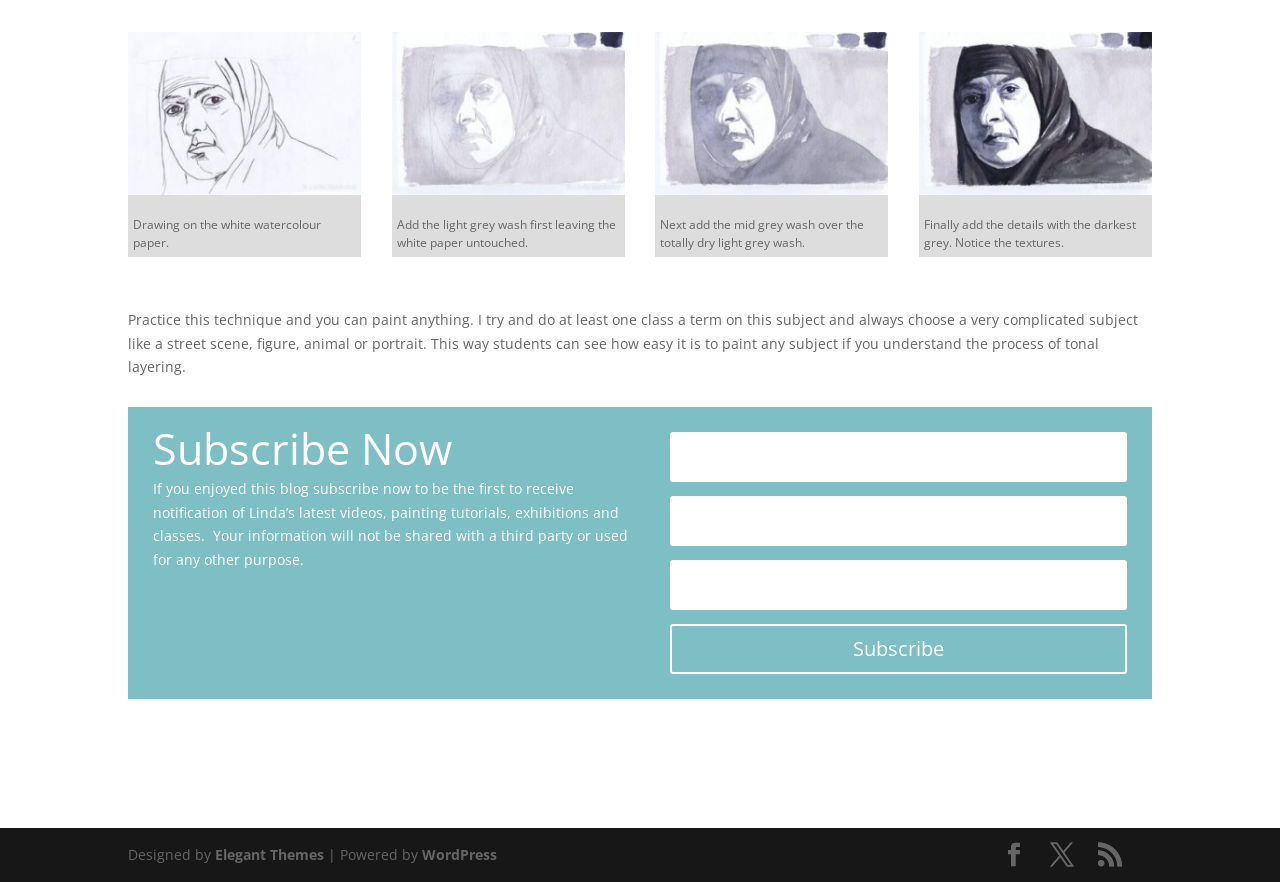Using the details in the image, give a detailed response to the question below:
What is the purpose of the subscribe form?

The purpose of the subscribe form can be understood by reading the static text element that accompanies it, which states that subscribers will be the first to receive notifications of the author's latest videos, painting tutorials, exhibitions, and classes.